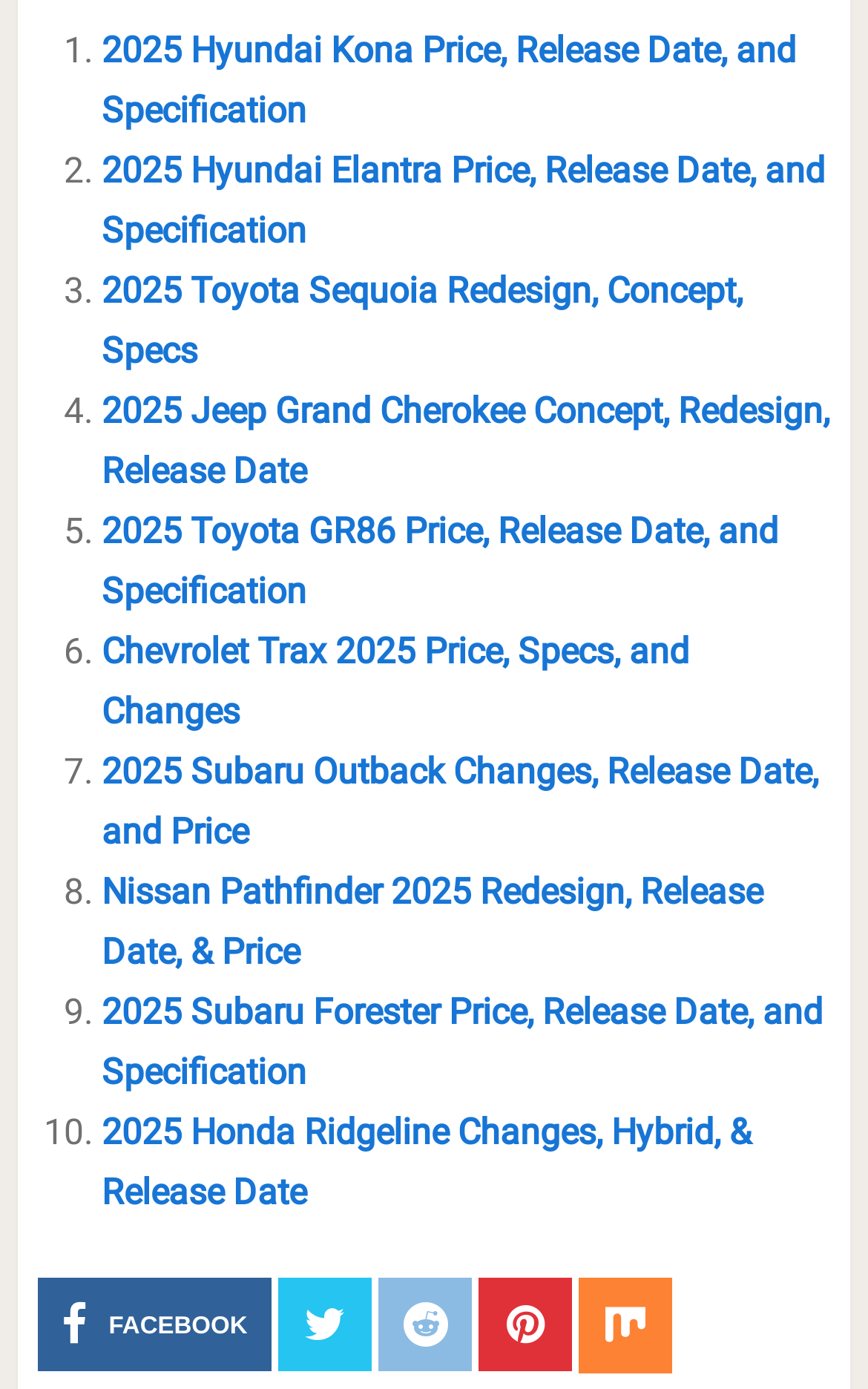Find the bounding box coordinates of the area to click in order to follow the instruction: "Check out Nissan Pathfinder 2025 Redesign, Release Date, & Price".

[0.117, 0.627, 0.879, 0.7]